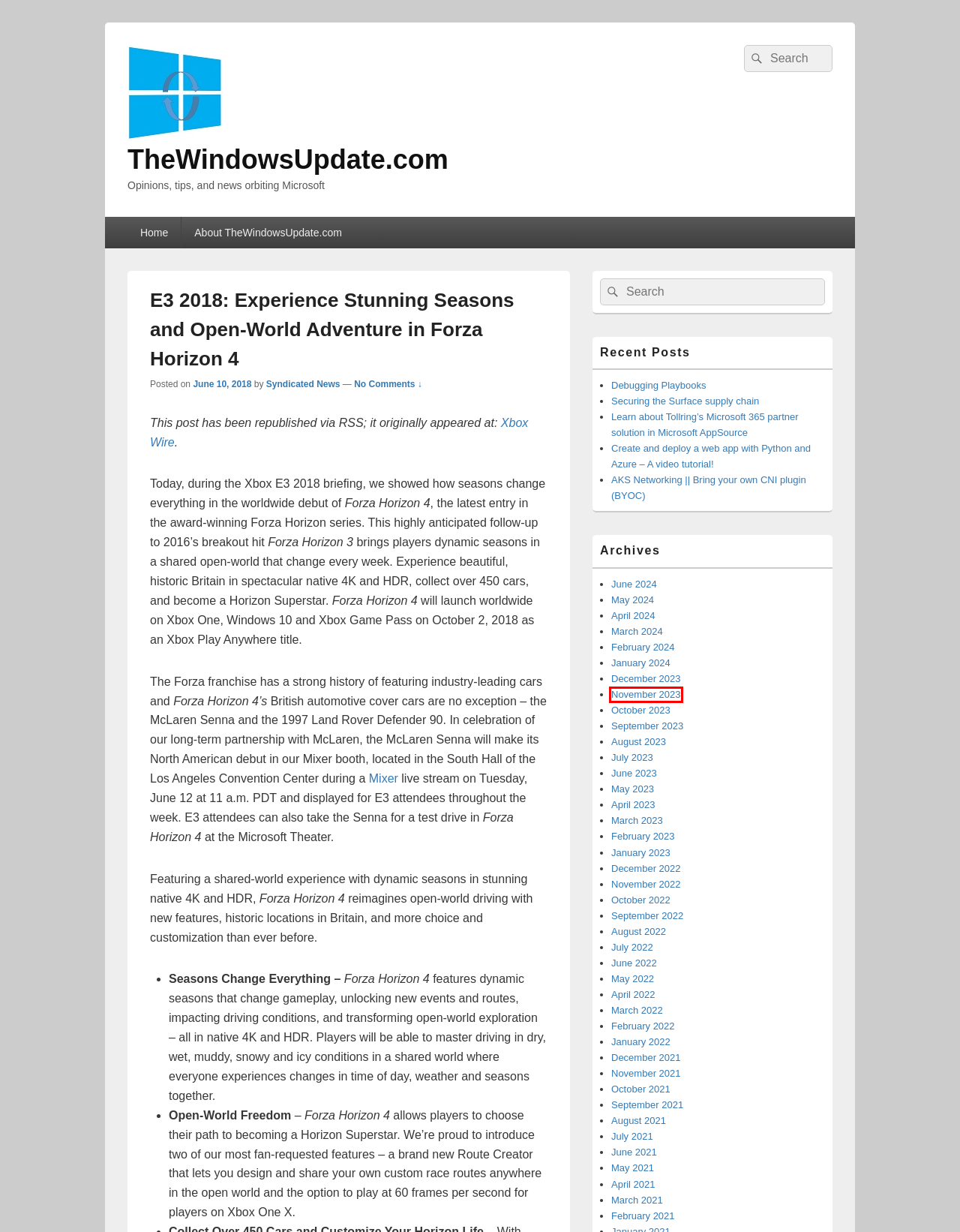You’re provided with a screenshot of a webpage that has a red bounding box around an element. Choose the best matching webpage description for the new page after clicking the element in the red box. The options are:
A. February 2023 – TheWindowsUpdate.com
B. April 2024 – TheWindowsUpdate.com
C. August 2023 – TheWindowsUpdate.com
D. Create and deploy a web app with Python and Azure – A video tutorial! – TheWindowsUpdate.com
E. November 2023 – TheWindowsUpdate.com
F. April 2023 – TheWindowsUpdate.com
G. February 2021 – TheWindowsUpdate.com
H. June 2021 – TheWindowsUpdate.com

E